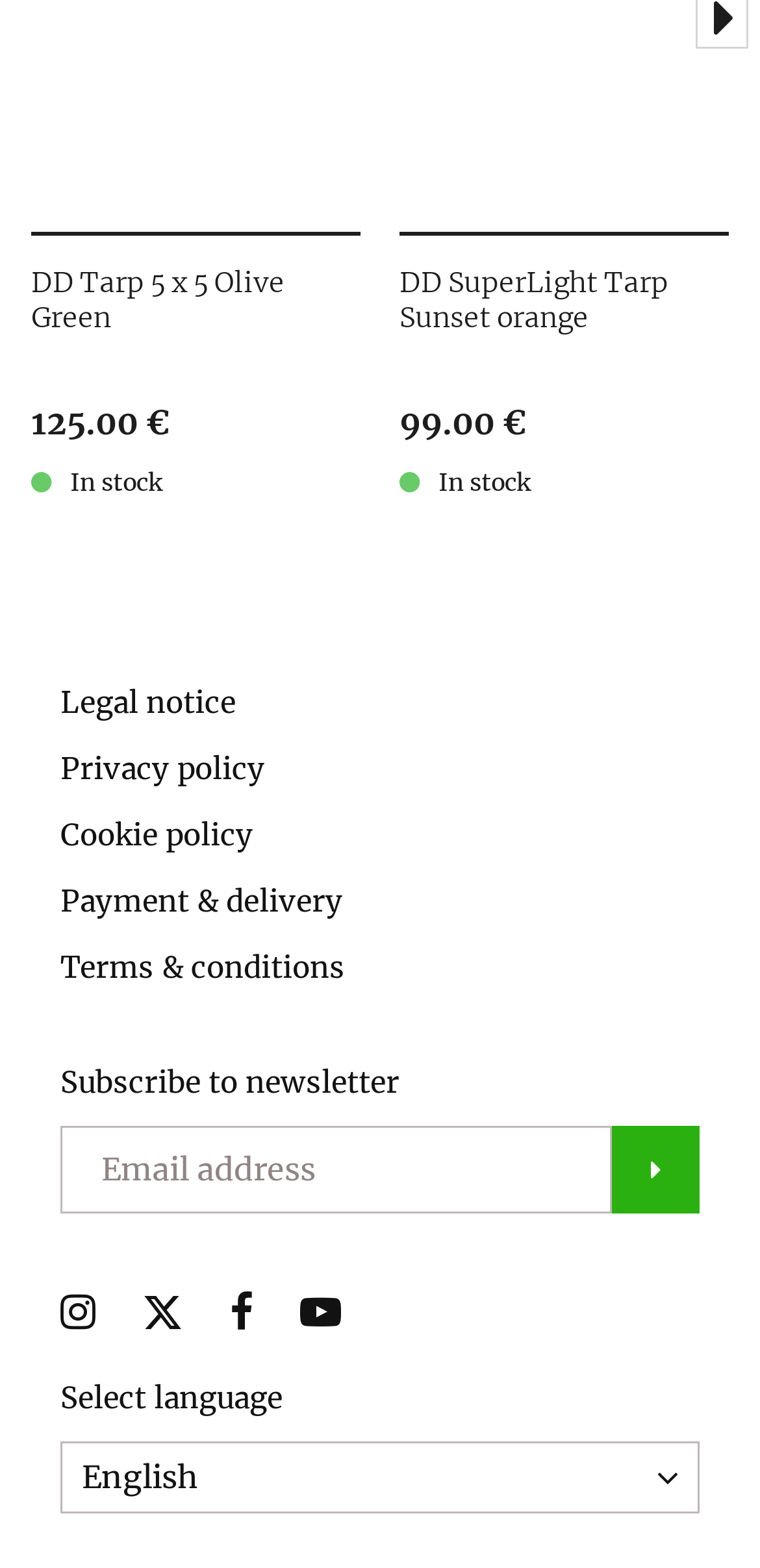What is the price of the DD Tarp 5 x 5 Olive Green?
Provide a comprehensive and detailed answer to the question.

I looked for the price associated with the 'DD Tarp 5 x 5 Olive Green' product and found that it is 125.00 €, which is displayed next to the product name.